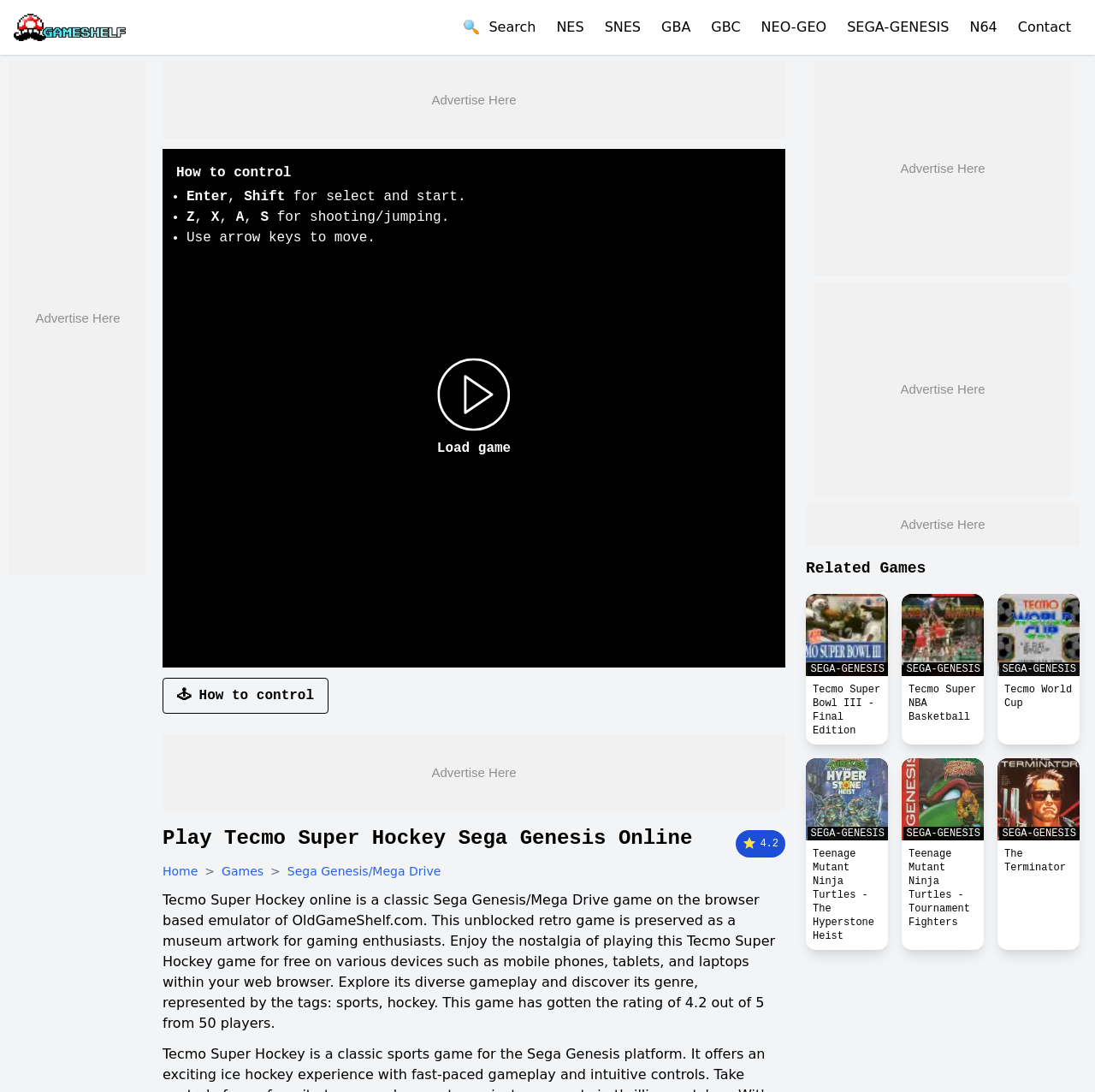Please determine the bounding box coordinates of the clickable area required to carry out the following instruction: "Contact us". The coordinates must be four float numbers between 0 and 1, represented as [left, top, right, bottom].

[0.929, 0.016, 0.978, 0.034]